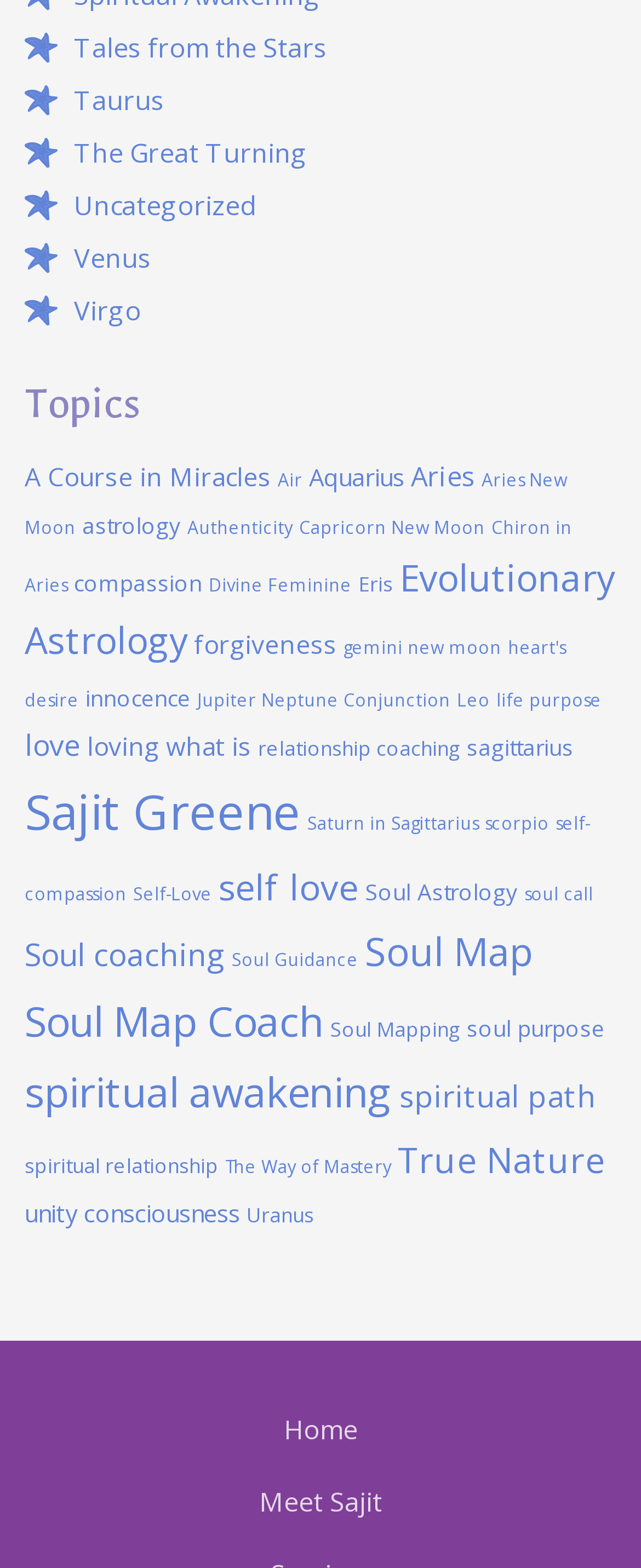Provide the bounding box coordinates for the area that should be clicked to complete the instruction: "learn about the author Sajit".

[0.363, 0.935, 0.637, 0.981]